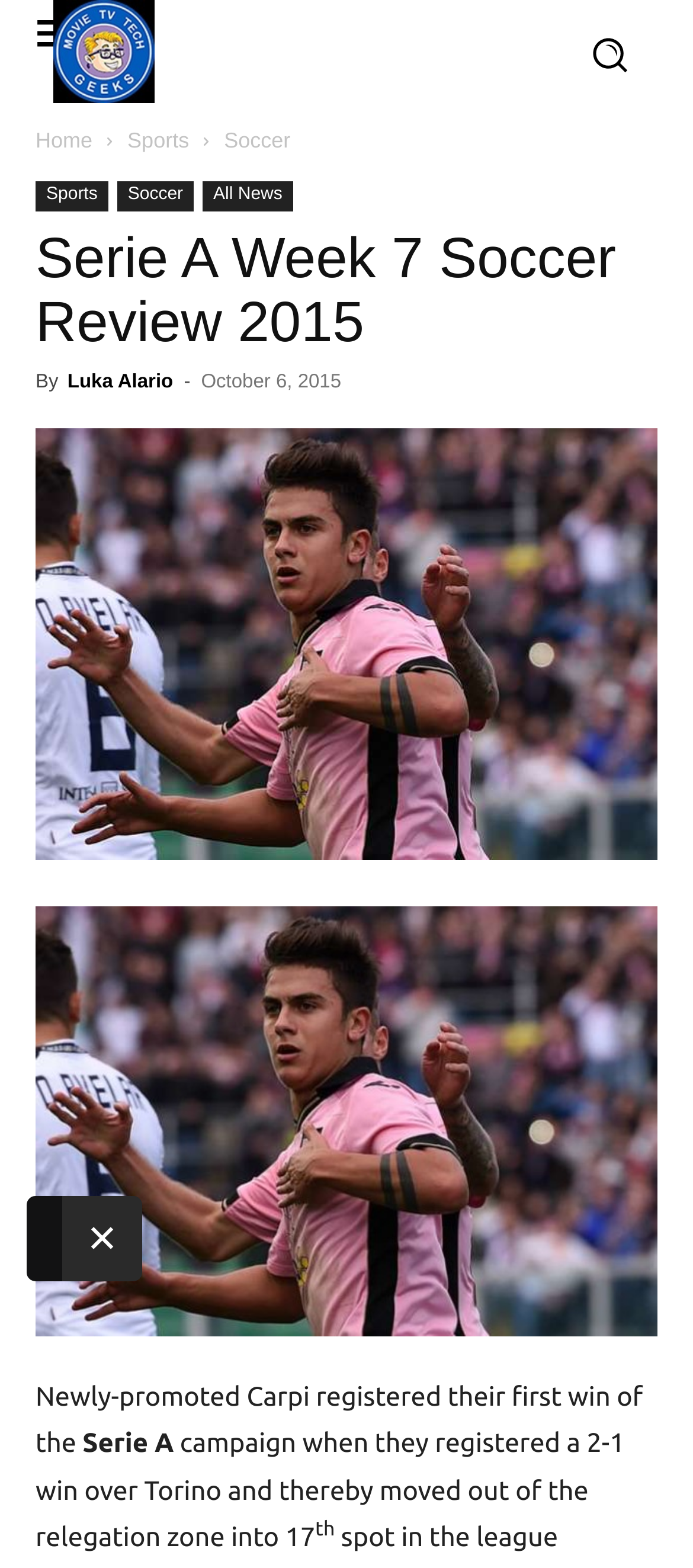Identify the bounding box coordinates for the element you need to click to achieve the following task: "Click the 'serie a week 7 soccer roma vs palermo' image". Provide the bounding box coordinates as four float numbers between 0 and 1, in the form [left, top, right, bottom].

[0.051, 0.273, 0.949, 0.548]